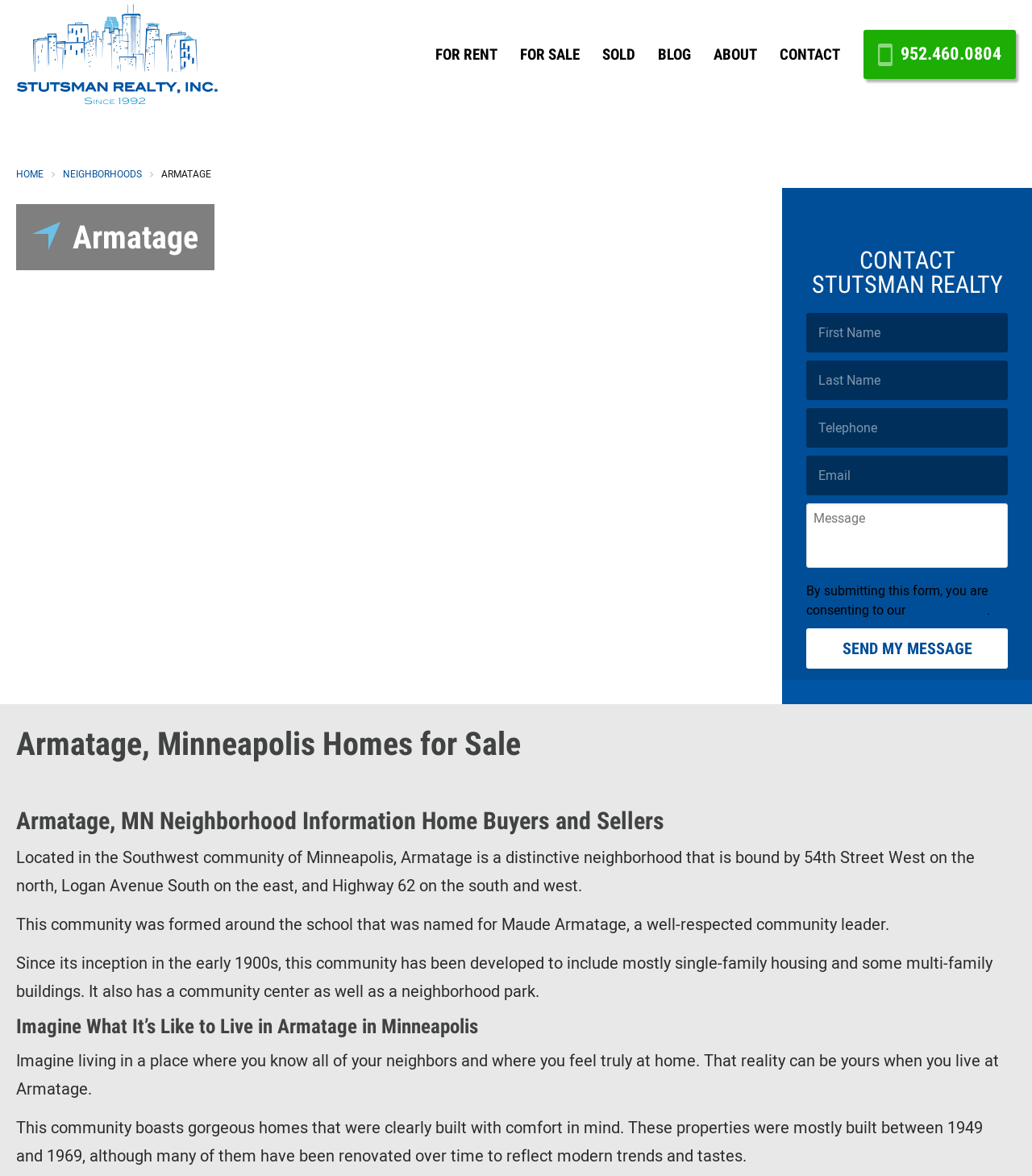Locate the UI element described by value="Send My Message" in the provided webpage screenshot. Return the bounding box coordinates in the format (top-left x, top-left y, bottom-right x, bottom-right y), ensuring all values are between 0 and 1.

[0.781, 0.534, 0.977, 0.569]